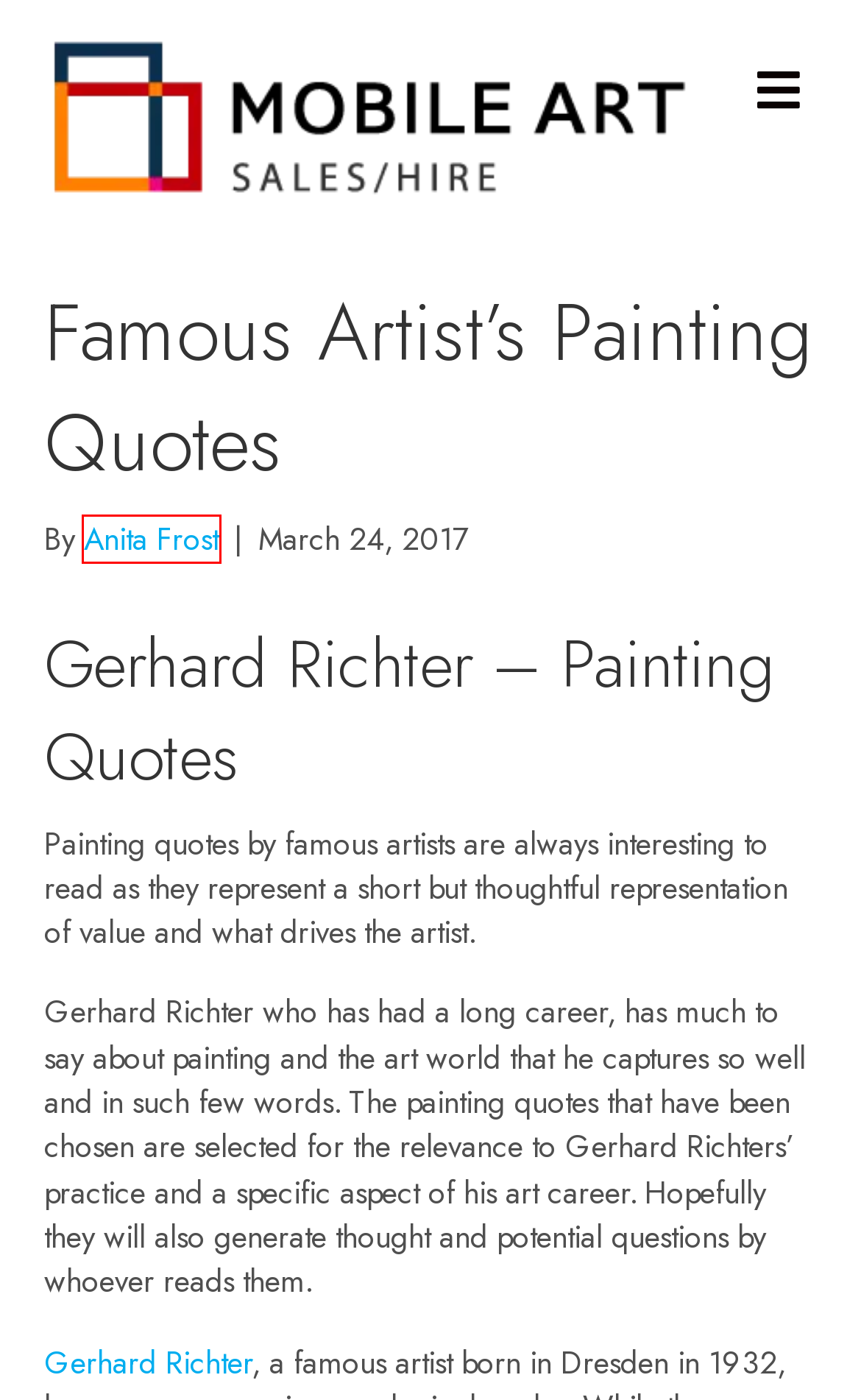Look at the screenshot of a webpage where a red bounding box surrounds a UI element. Your task is to select the best-matching webpage description for the new webpage after you click the element within the bounding box. The available options are:
A. NZ Art - Articles - Mobile Art Gallery
B. Art for Hire, Selection of Articles About Our Collection - Mobile Art
C. Exhibition Space - Mobile Art Gallery
D. Art for Rent - Articles - Mobile Art Gallery
E. About US - Mobile Art Gallery | Art for Sale Rent Hire Lease
F. Mobile Art Gallery - visit art gallery | Auckland
G. Anita Frost, Author at Mobile Art Gallery
H. Art » Quotes » Gerhard Richter

G